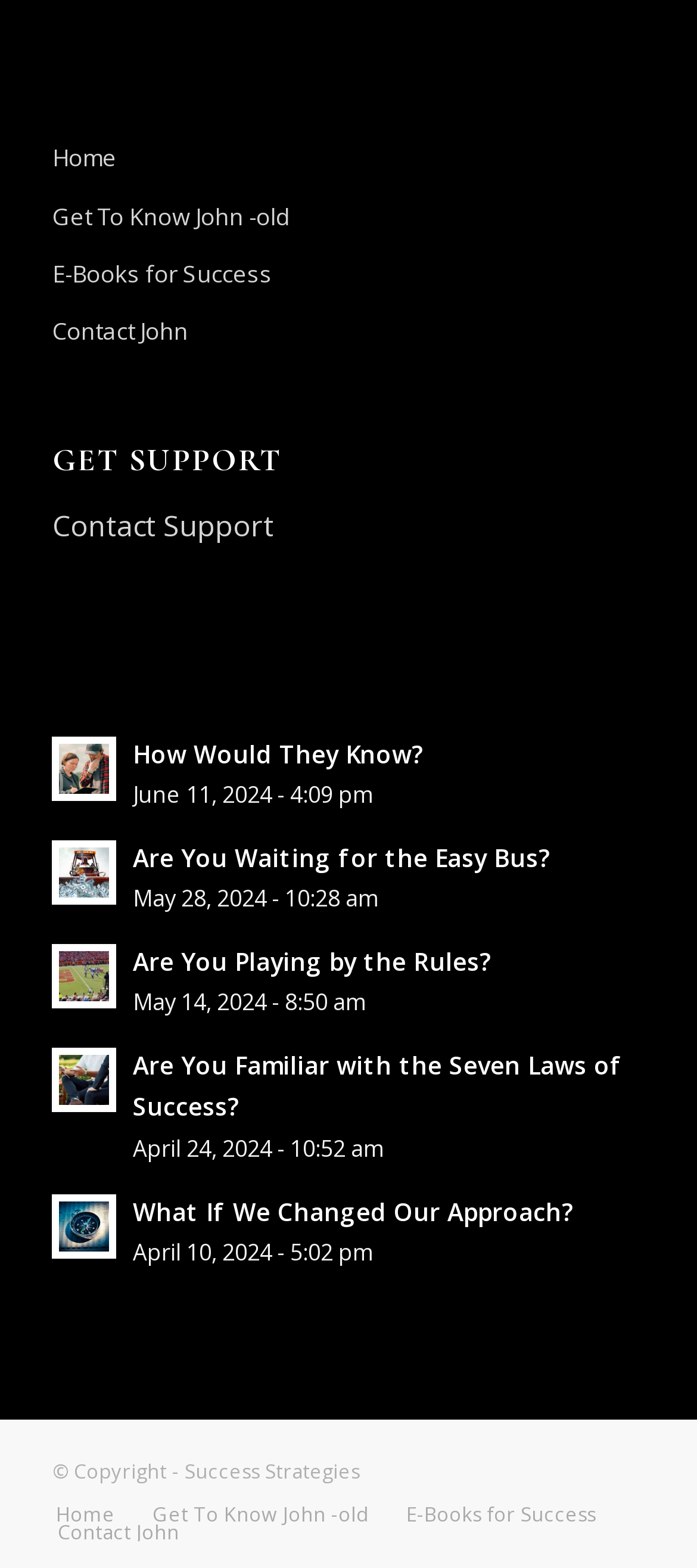What is the main category of the webpage?
Please provide a single word or phrase as your answer based on the image.

Success Strategies